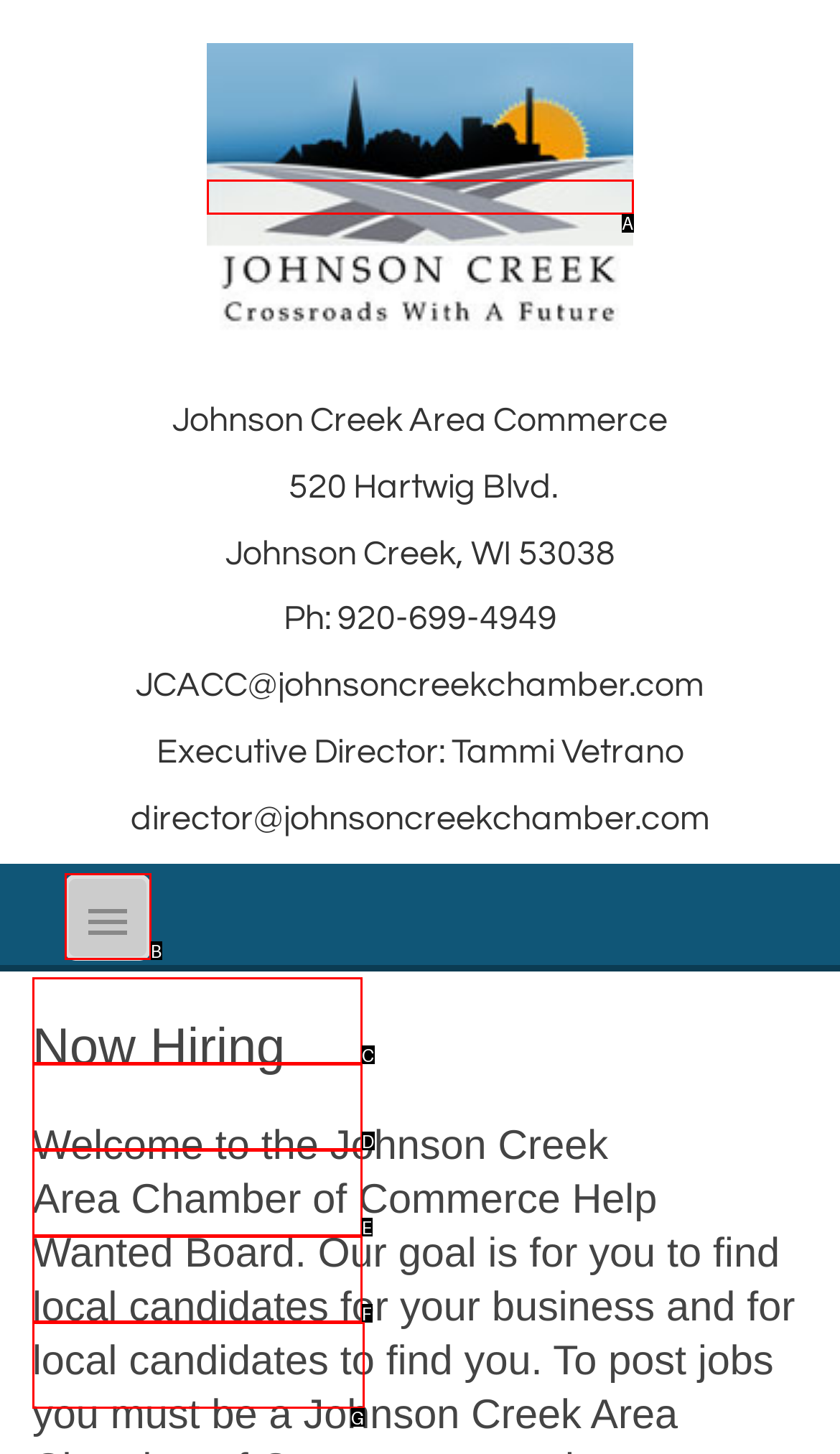Identify the letter of the UI element that corresponds to: Member Center
Respond with the letter of the option directly.

D